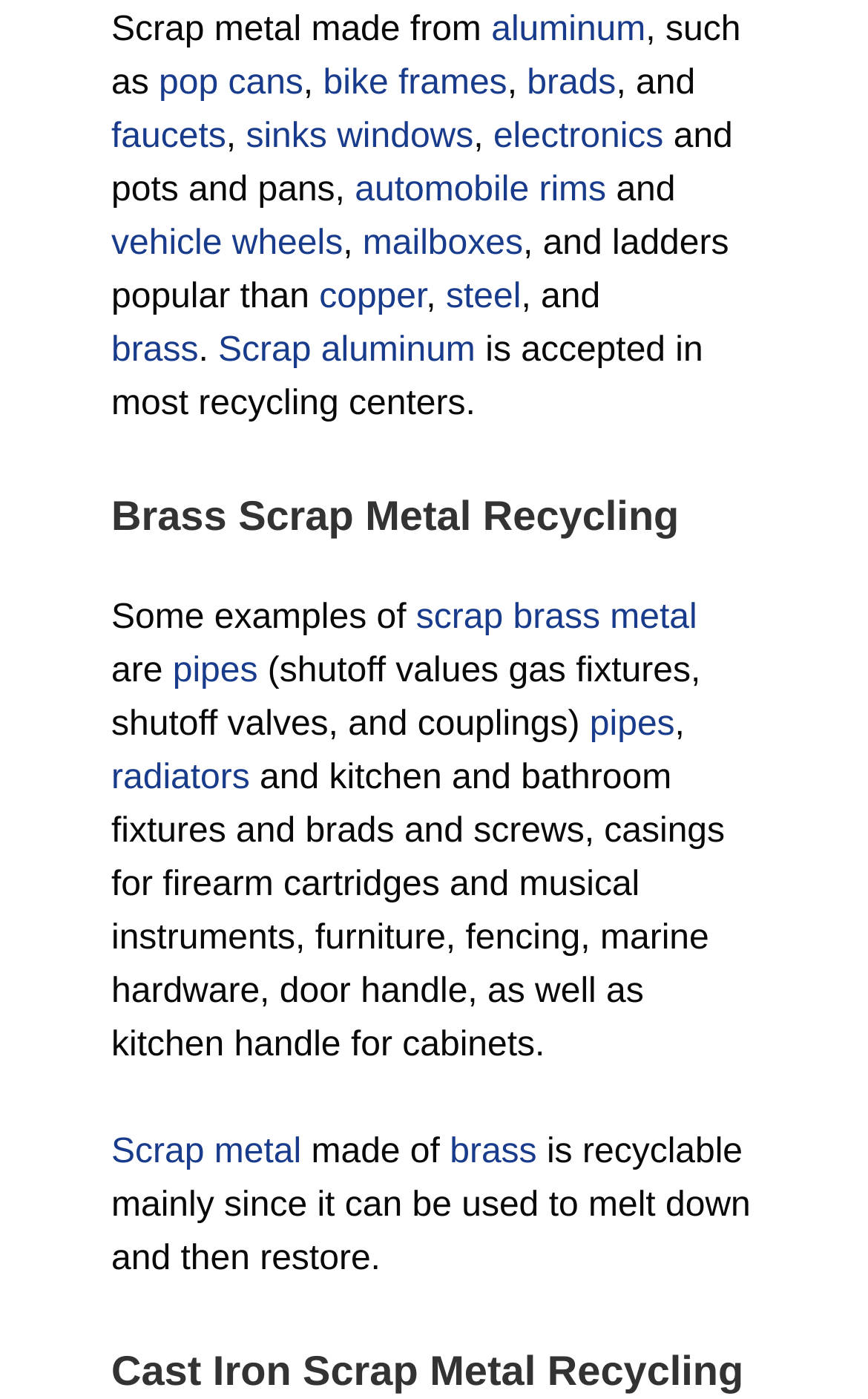Please specify the bounding box coordinates of the clickable region necessary for completing the following instruction: "visit Elizabeth Bradford's homepage". The coordinates must consist of four float numbers between 0 and 1, i.e., [left, top, right, bottom].

None